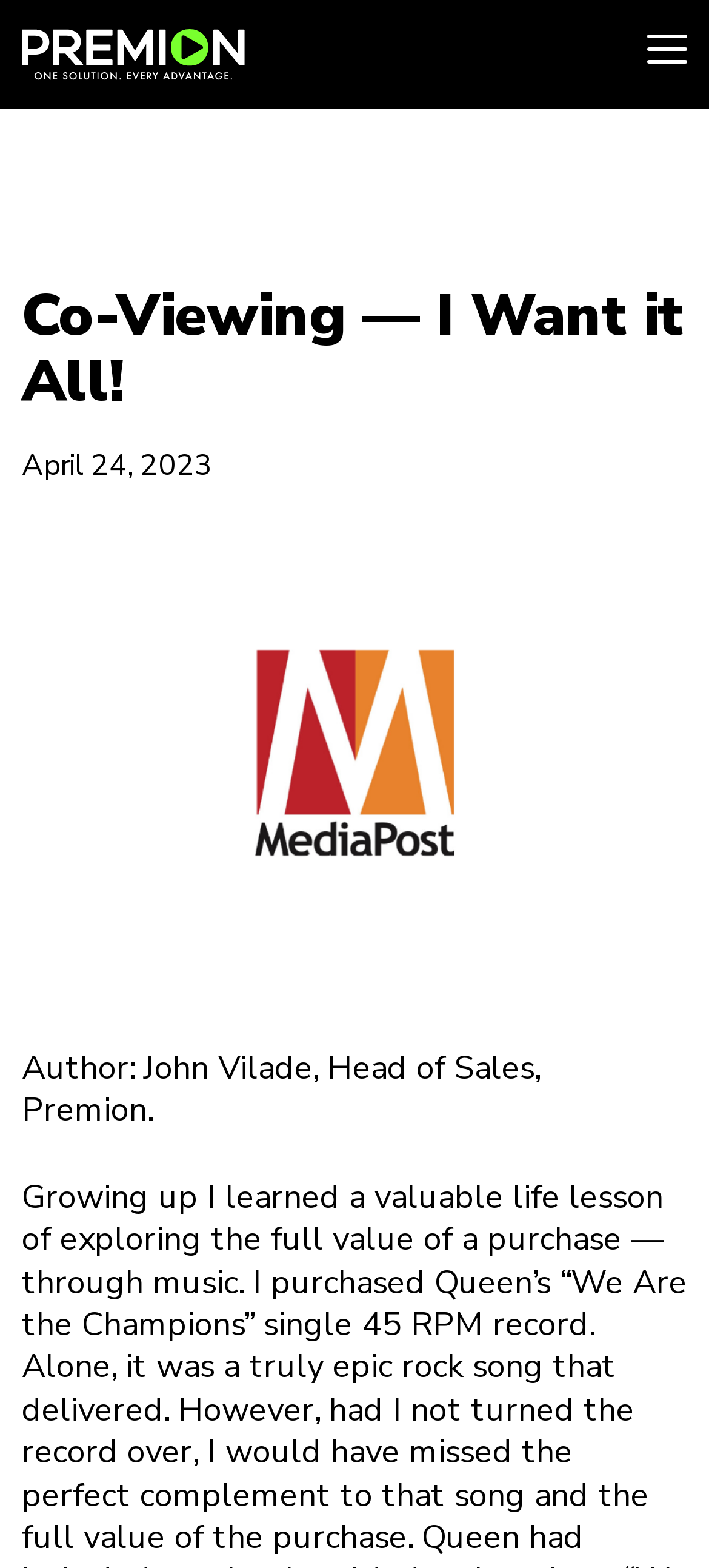Using the information in the image, could you please answer the following question in detail:
What is the logo above the article?

The logo above the article is an image element with the description 'mediapost logo' which is located inside the figure element.